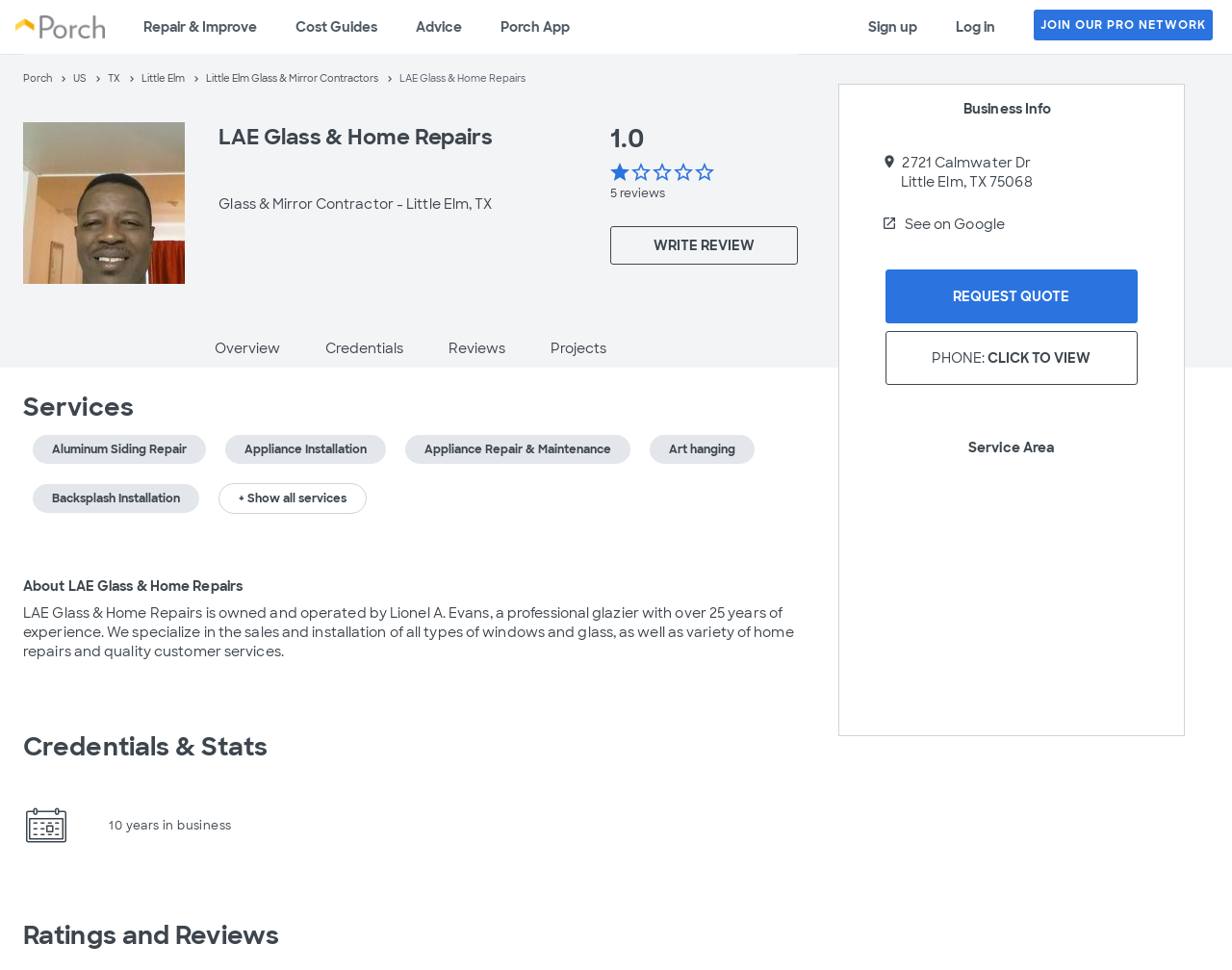Kindly determine the bounding box coordinates for the area that needs to be clicked to execute this instruction: "Show all services".

[0.177, 0.498, 0.298, 0.53]